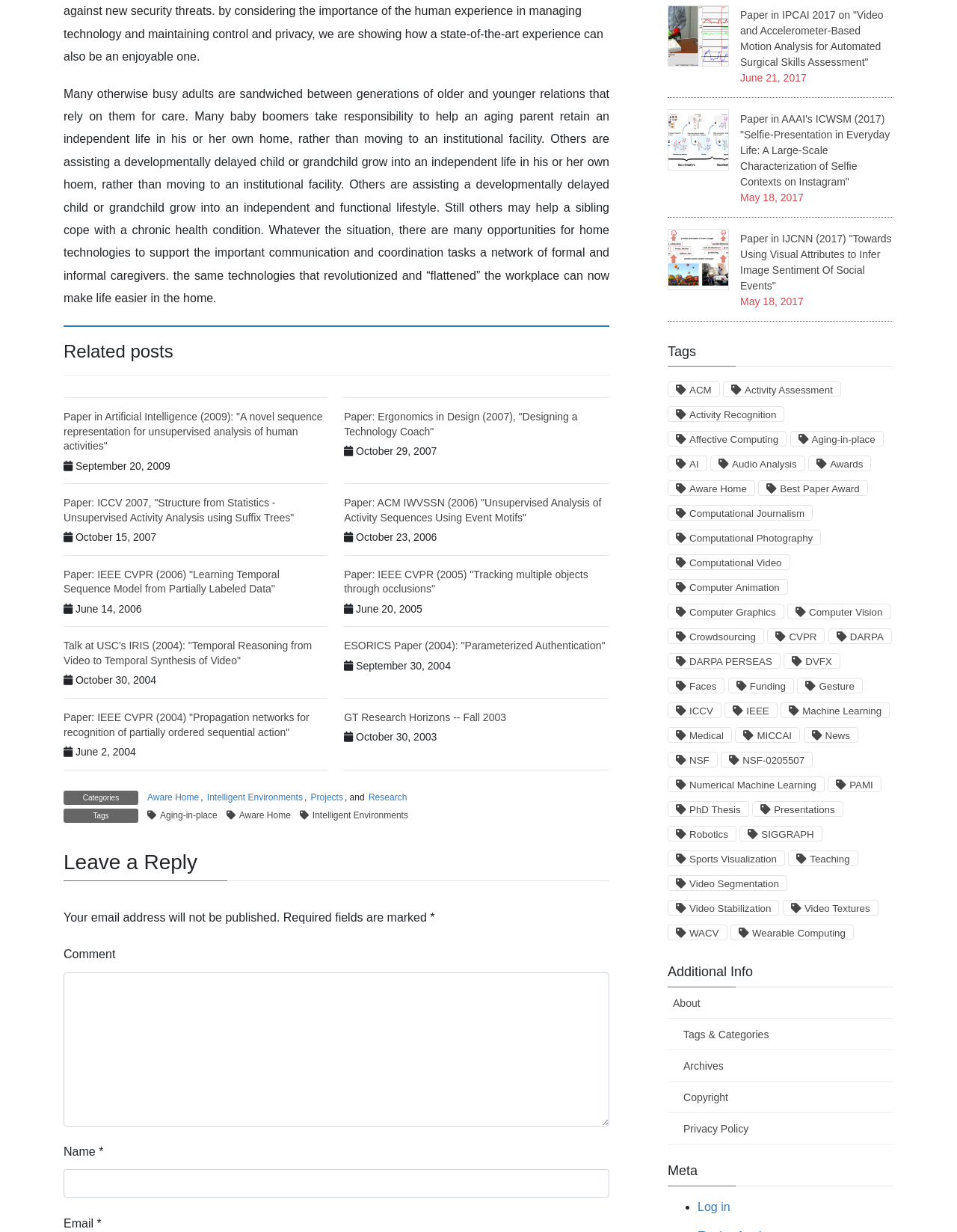Please find the bounding box for the following UI element description. Provide the coordinates in (top-left x, top-left y, bottom-right x, bottom-right y) format, with values between 0 and 1: NSF-0205507

[0.753, 0.61, 0.849, 0.623]